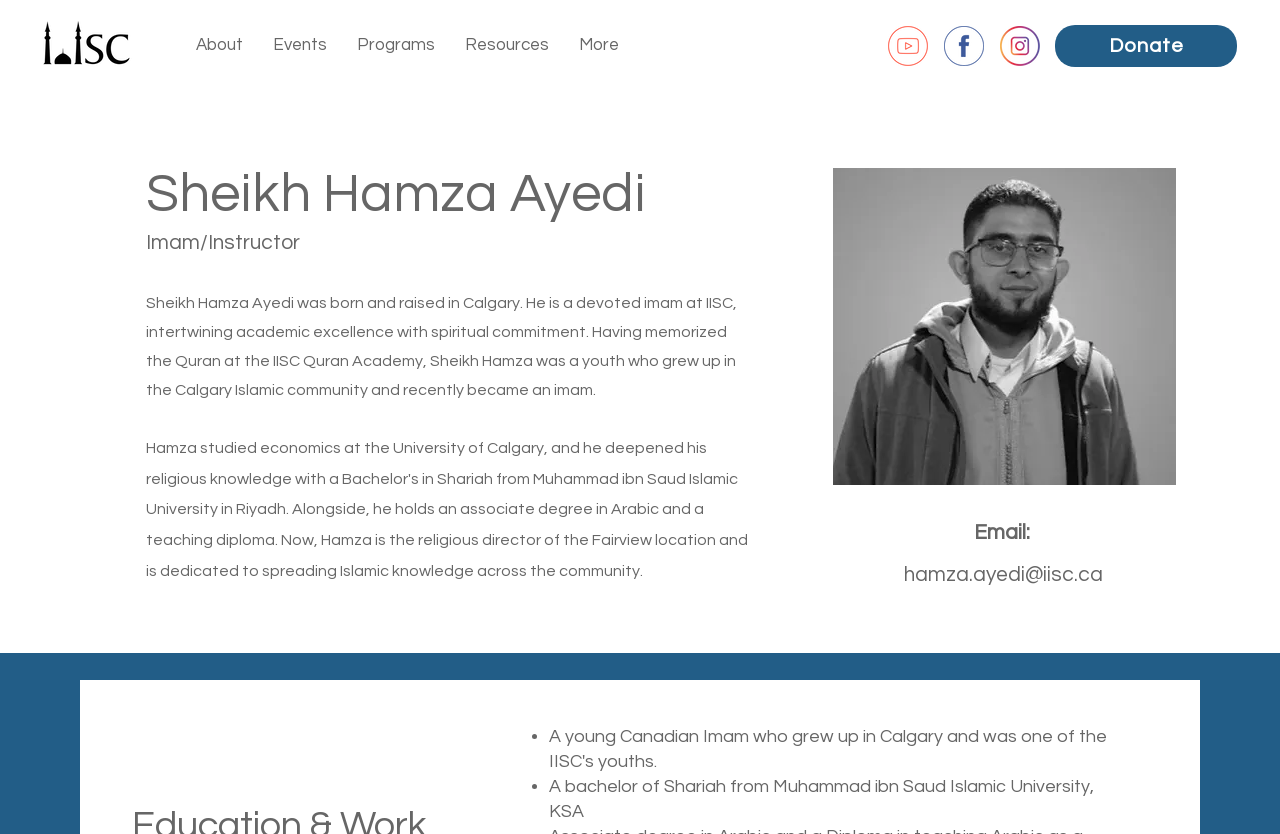Locate the bounding box coordinates of the area to click to fulfill this instruction: "Click the About link". The bounding box should be presented as four float numbers between 0 and 1, in the order [left, top, right, bottom].

[0.141, 0.025, 0.202, 0.084]